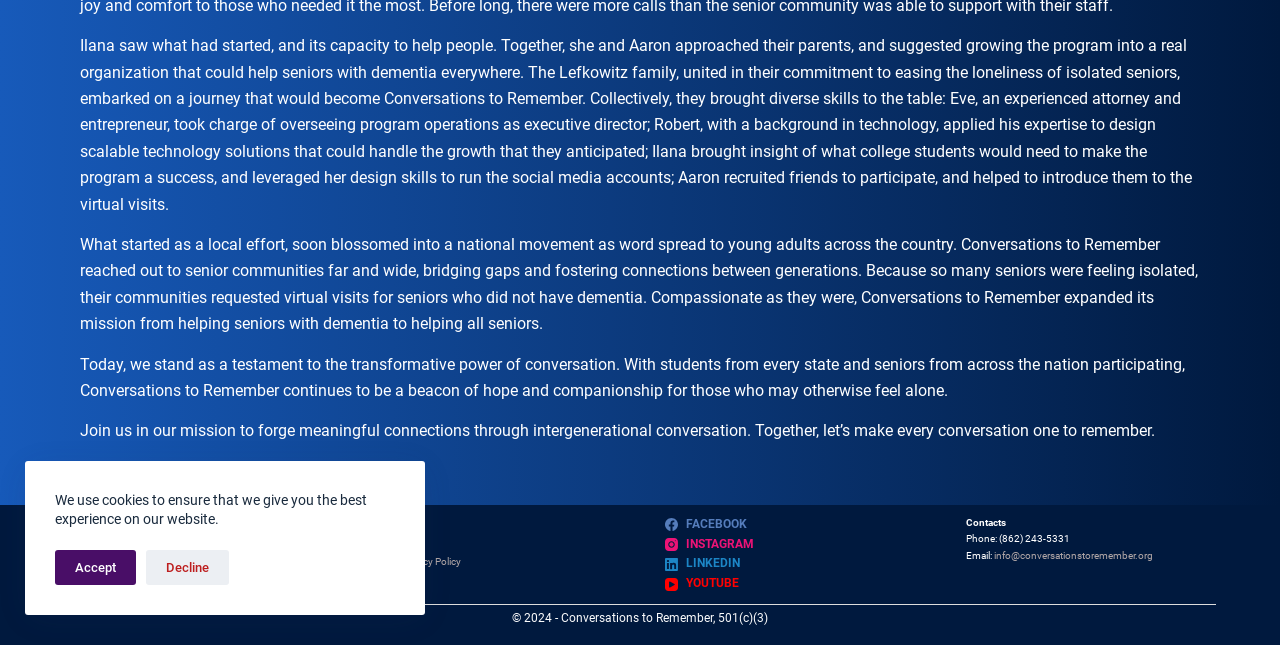Locate the bounding box coordinates of the UI element described by: "Website Privacy Policy". Provide the coordinates as four float numbers between 0 and 1, formatted as [left, top, right, bottom].

[0.285, 0.861, 0.36, 0.878]